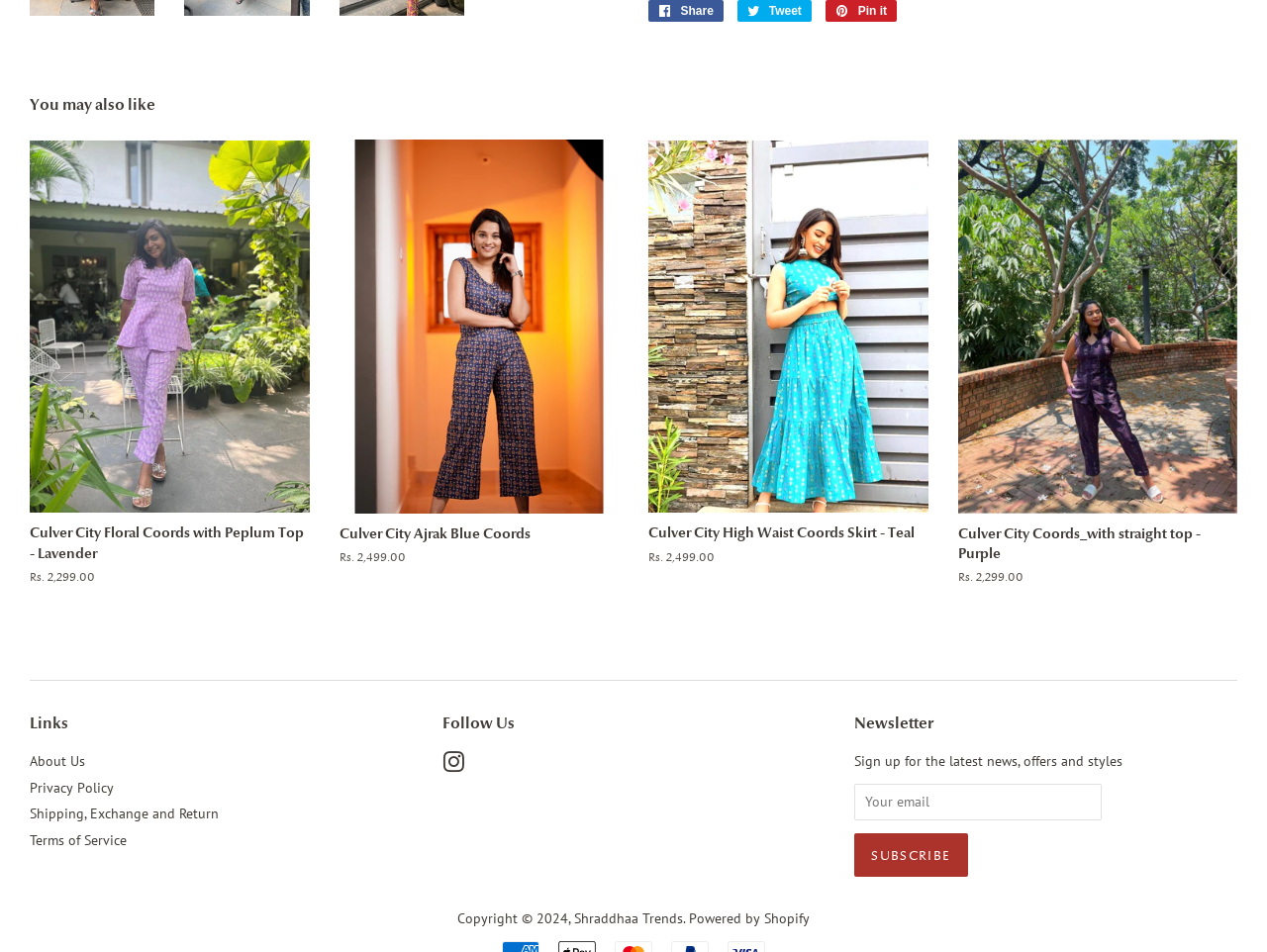Locate the bounding box coordinates of the clickable area needed to fulfill the instruction: "View Culver City Floral Coords with Peplum Top - Lavender".

[0.023, 0.147, 0.244, 0.651]